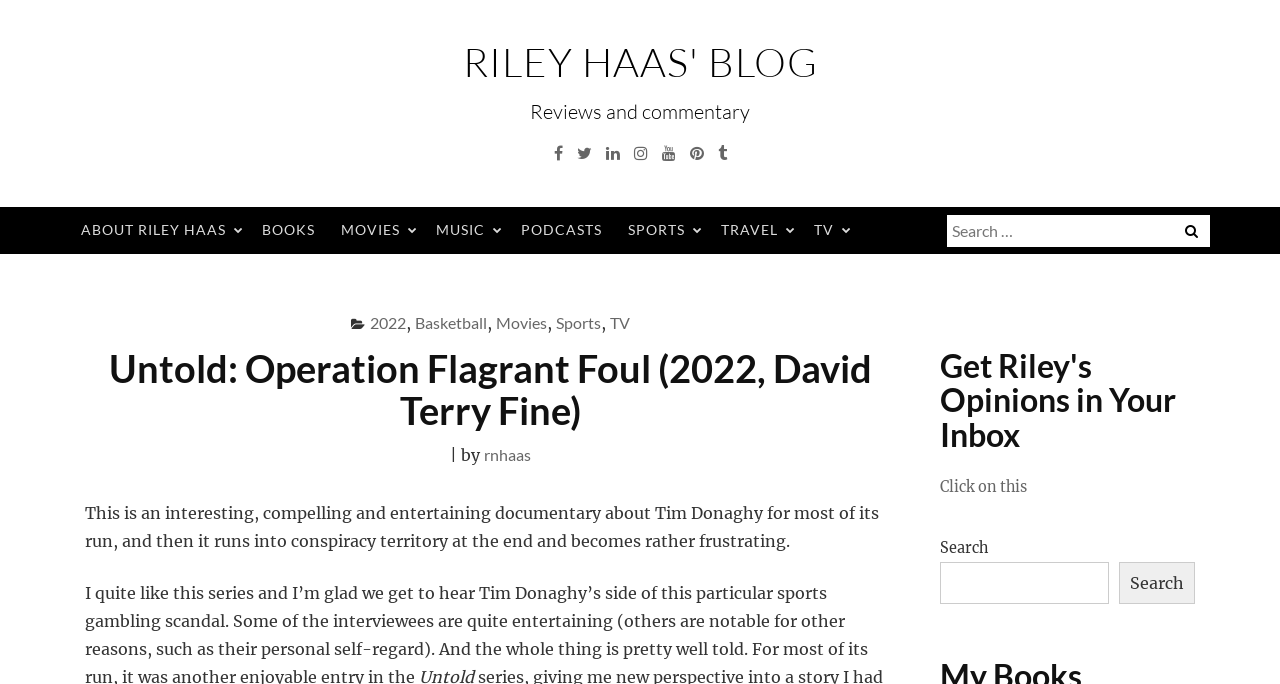Please find the bounding box coordinates of the element that must be clicked to perform the given instruction: "Search for something". The coordinates should be four float numbers from 0 to 1, i.e., [left, top, right, bottom].

[0.74, 0.323, 0.945, 0.352]